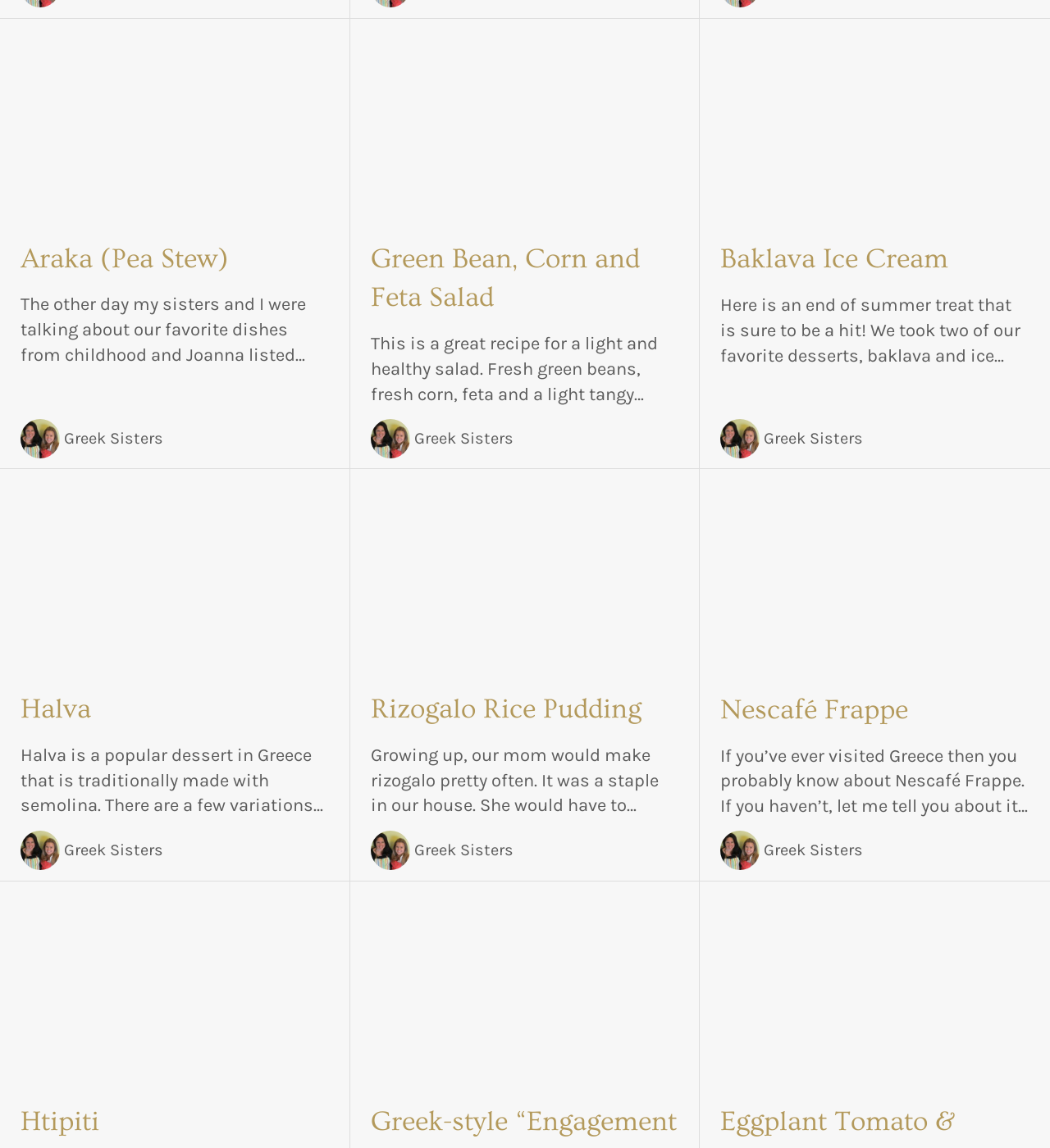How many recipes are on this webpage?
Look at the image and respond with a one-word or short phrase answer.

6